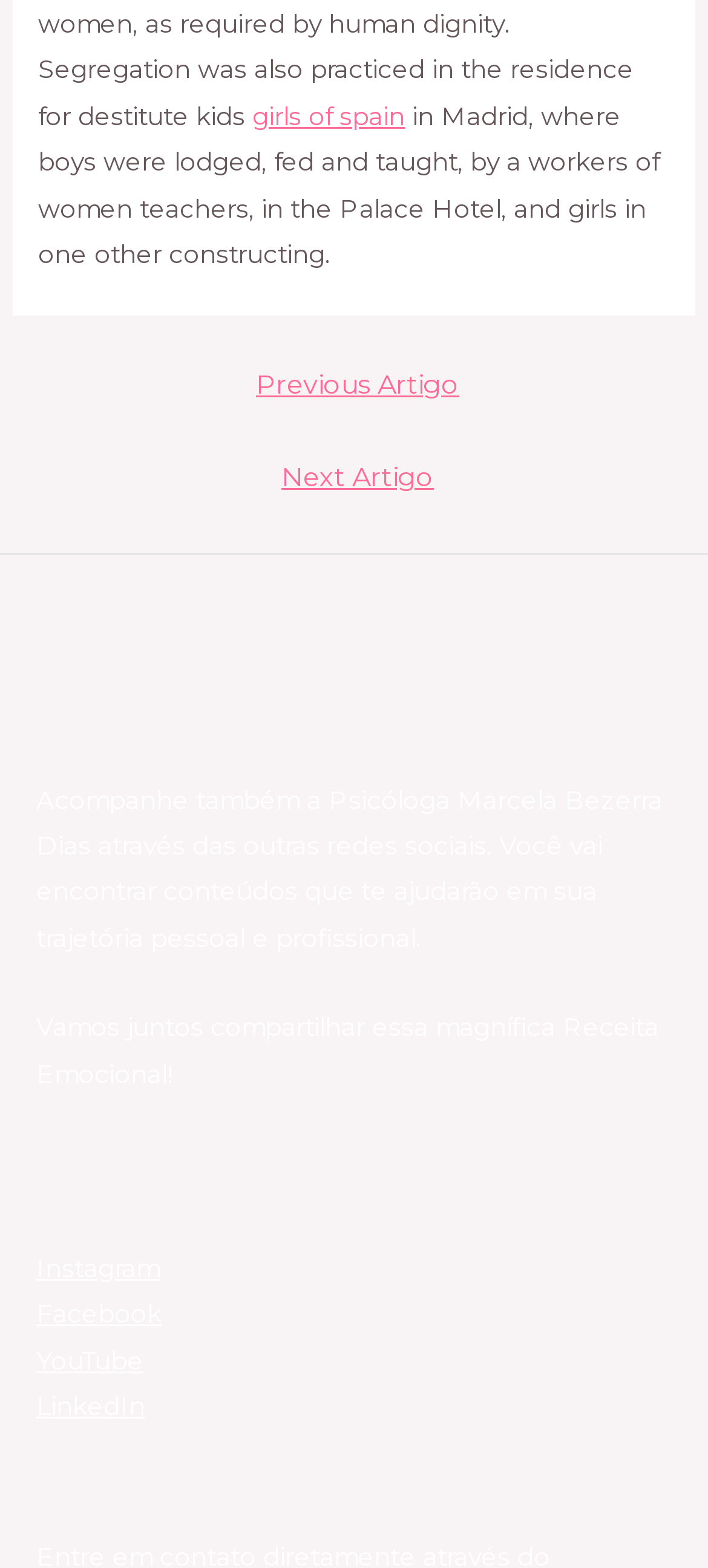Use the details in the image to answer the question thoroughly: 
What social media platforms are available?

The social media platforms can be found in the 'Services' section of the footer, which lists links to Instagram, Facebook, YouTube, and LinkedIn.